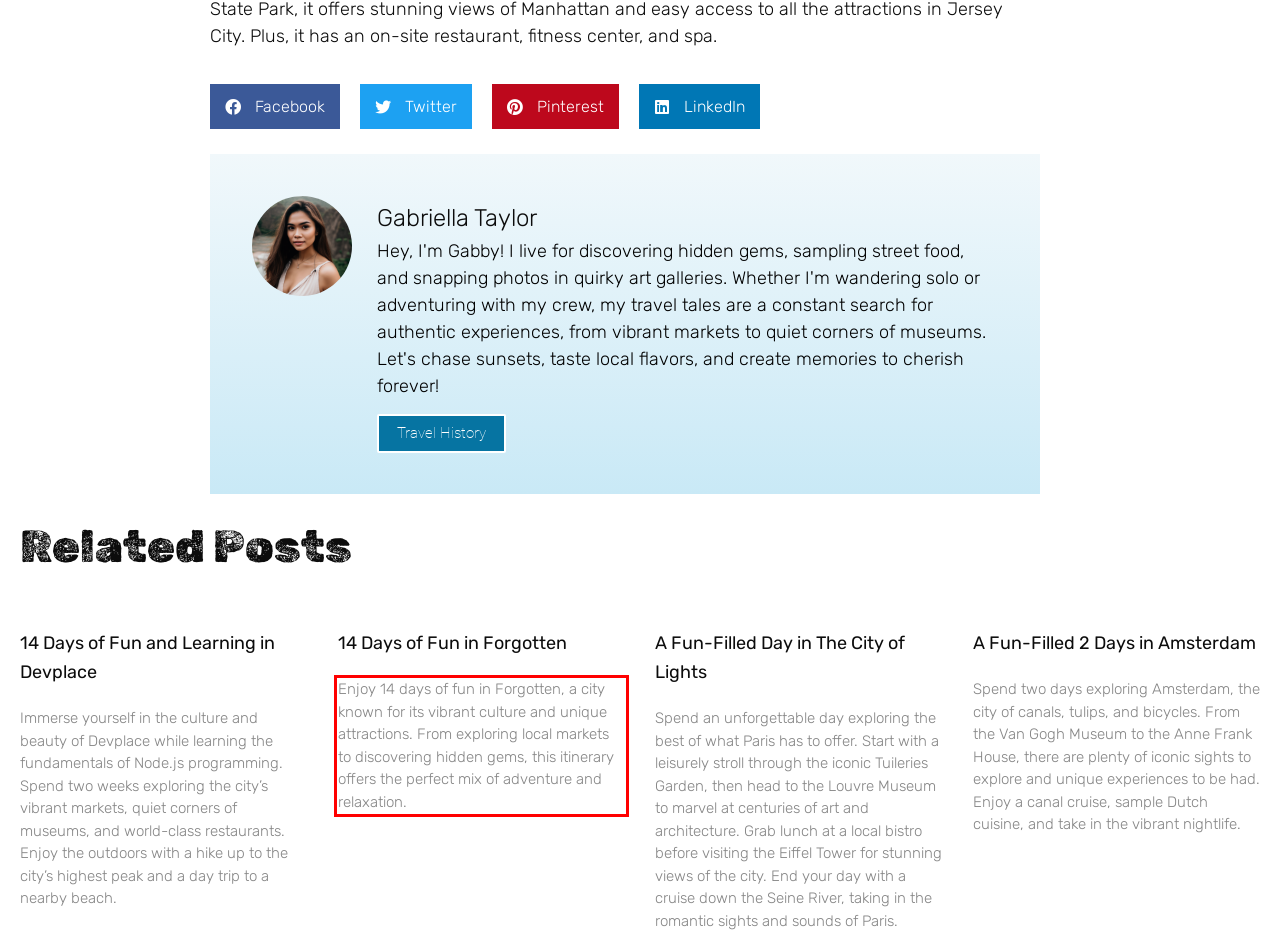Analyze the screenshot of the webpage and extract the text from the UI element that is inside the red bounding box.

Enjoy 14 days of fun in Forgotten, a city known for its vibrant culture and unique attractions. From exploring local markets to discovering hidden gems, this itinerary offers the perfect mix of adventure and relaxation.